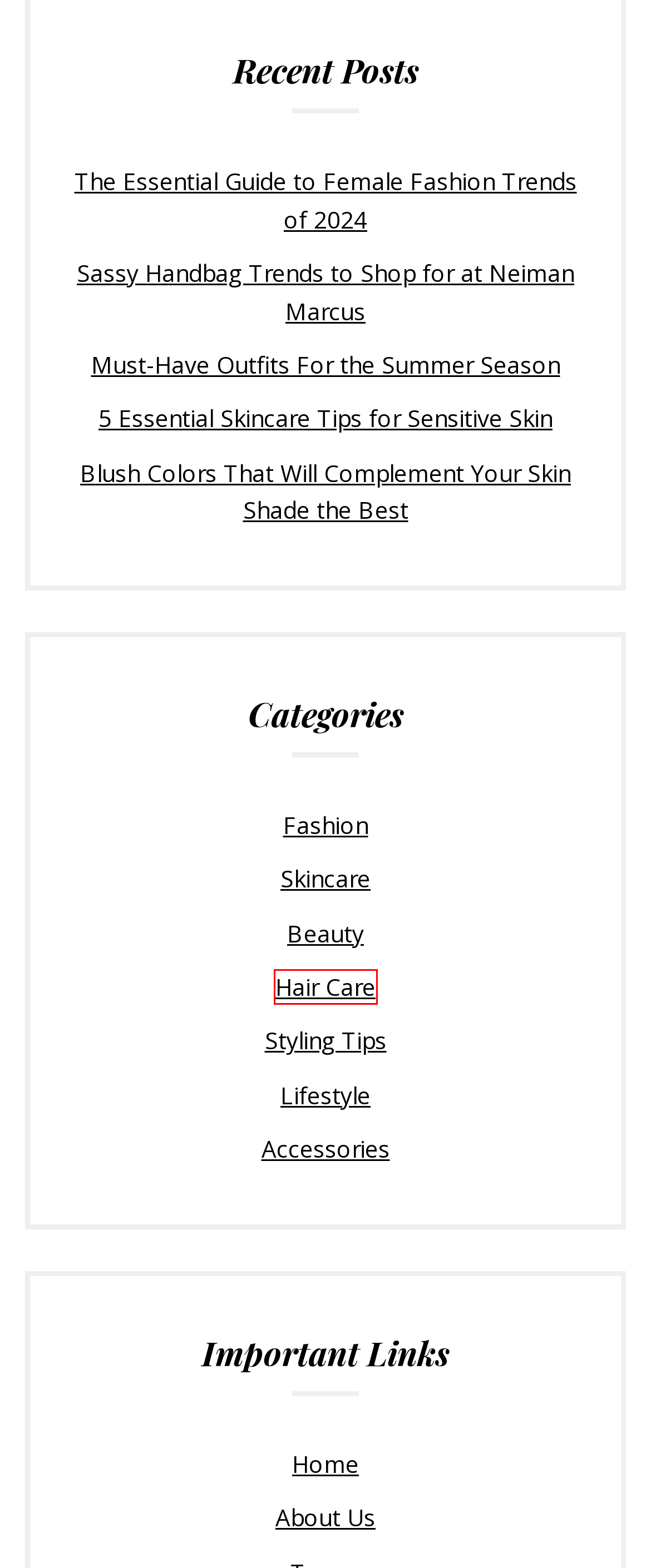You are looking at a screenshot of a webpage with a red bounding box around an element. Determine the best matching webpage description for the new webpage resulting from clicking the element in the red bounding box. Here are the descriptions:
A. Must-Have Outfits For the Summer Season - Dop Fashion
B. Beauty ideas - Dop Fashion
C. Unveiling Female Fashion Trends of 2024: The Essential Guide
D. Lifestyle - Dop Fashion
E. Hair Care - Dop Fashion
F. Discover Blush Colors That Complement Your Skin Tone
G. Sassy Handbag Trends to Shop for at Neiman Marcus - Dop Fashion
H. Fashion - Dop Fashion

E